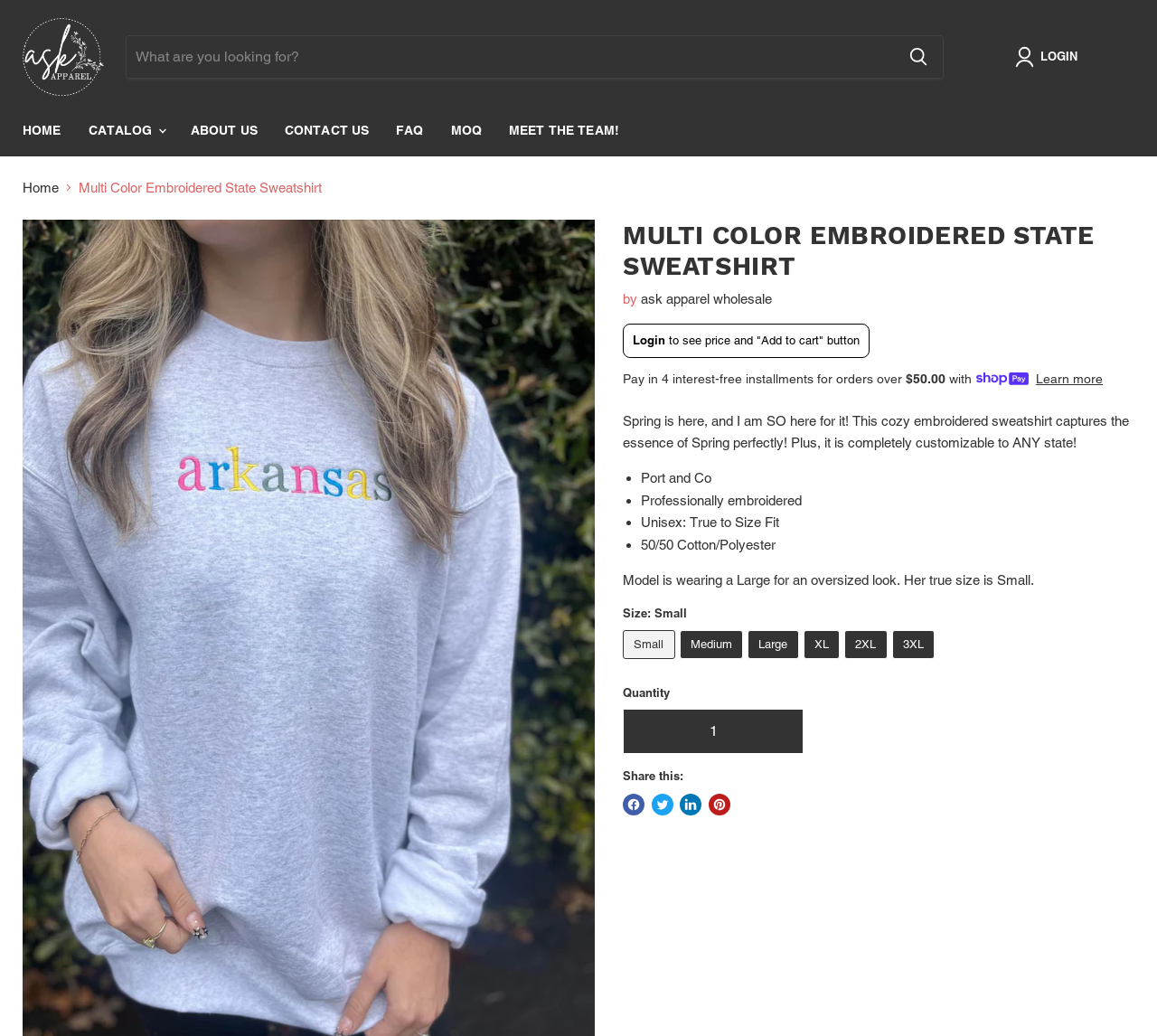Use a single word or phrase to answer the question: 
What is the minimum quantity that can be ordered?

1